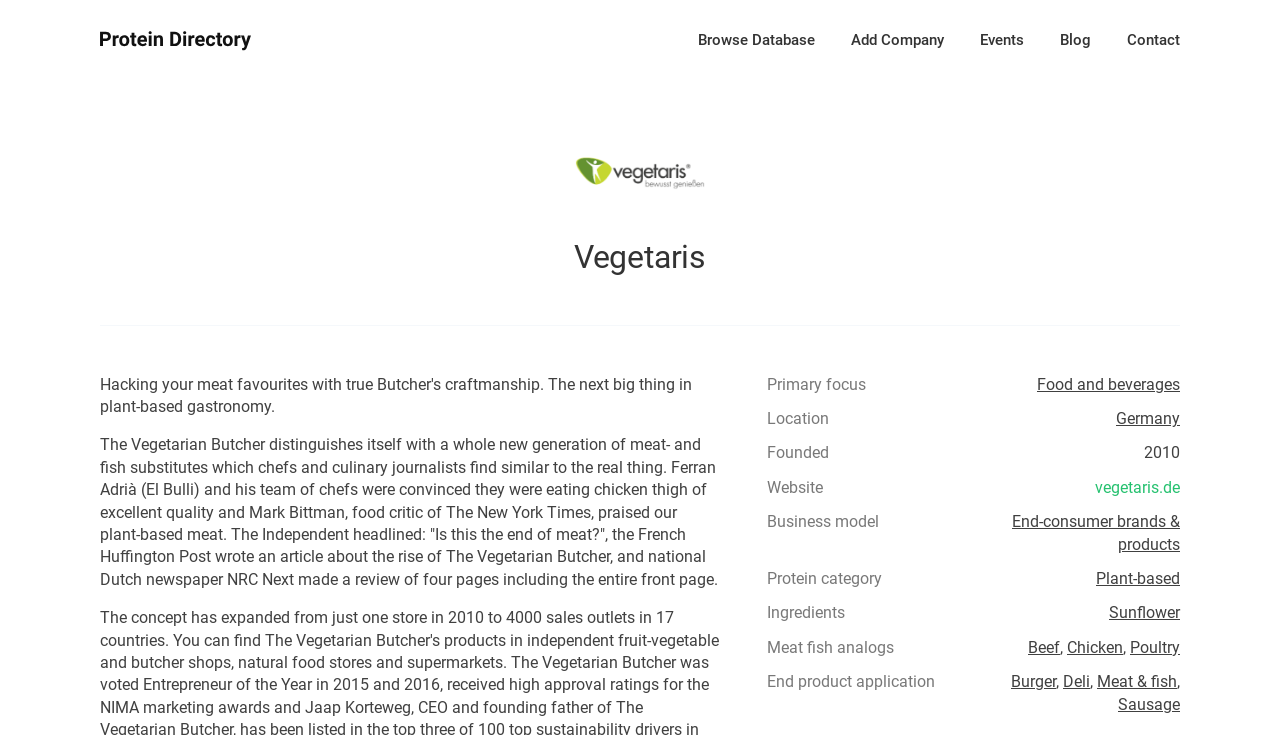What is the name of the company?
Provide a detailed answer to the question using information from the image.

I found the answer by looking at the heading element 'Vegetaris' and the static text 'The Vegetarian Butcher distinguishes itself...' which suggests that the company name is 'The Vegetarian Butcher'.